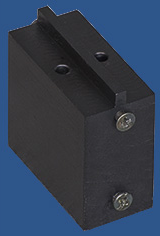Offer a meticulous description of the image.

The image showcases a "Spacer for 1U high Frames," a component designed for use within the ToolMod System. This spacer is characterized by its solid black design and compact rectangular shape, featuring two screw holes for secure attachment. It is specifically engineered to subdivide ToolMod frames, enabling adaptation for 2U and 4U modules. The standard version is 1 slot long, making it a versatile addition for customizing framework configurations. This essential piece allows users to enhance their setups with optimal stability and organization.